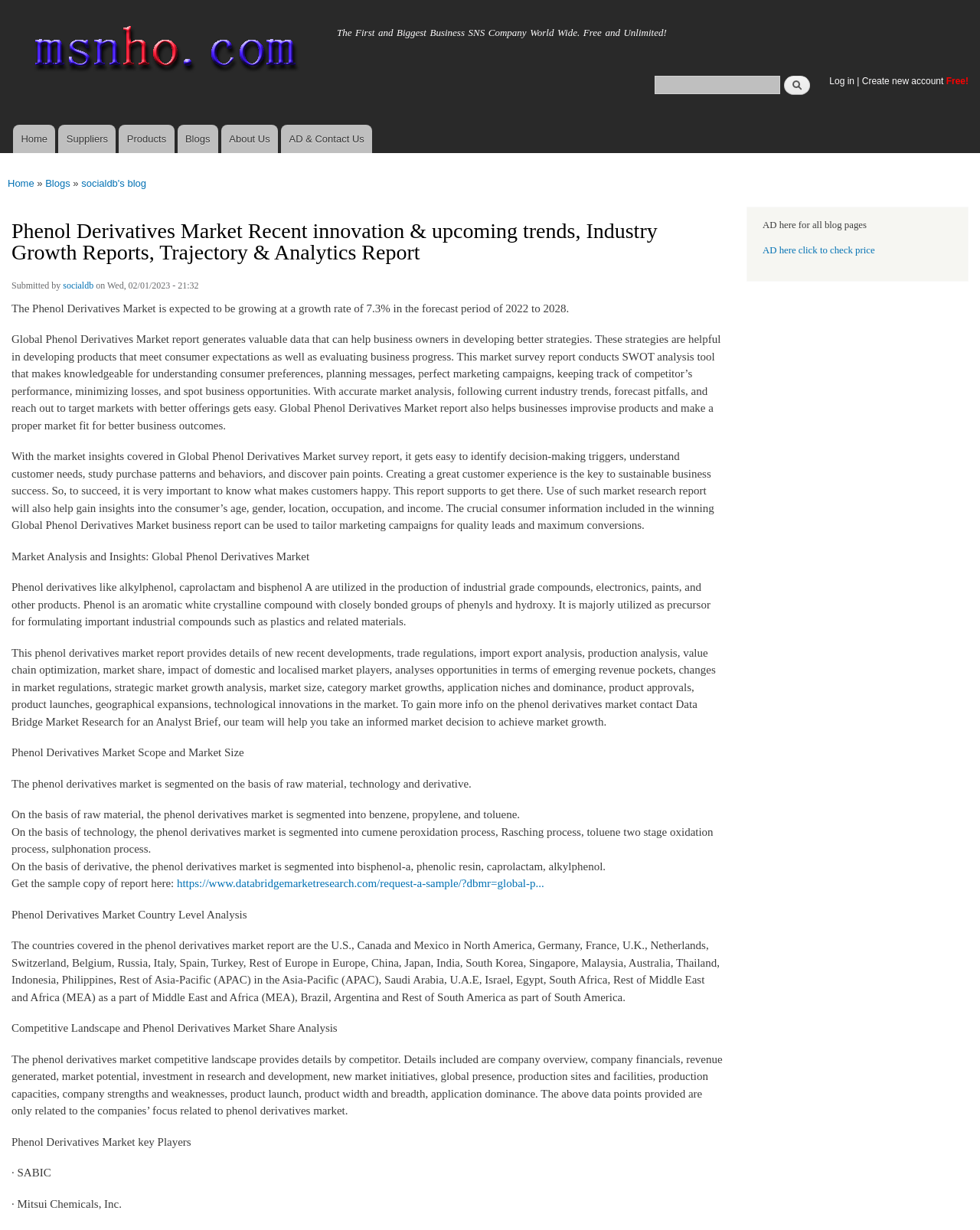Please respond to the question using a single word or phrase:
What is the purpose of the 'Get the sample copy of report here' link?

To access a sample report